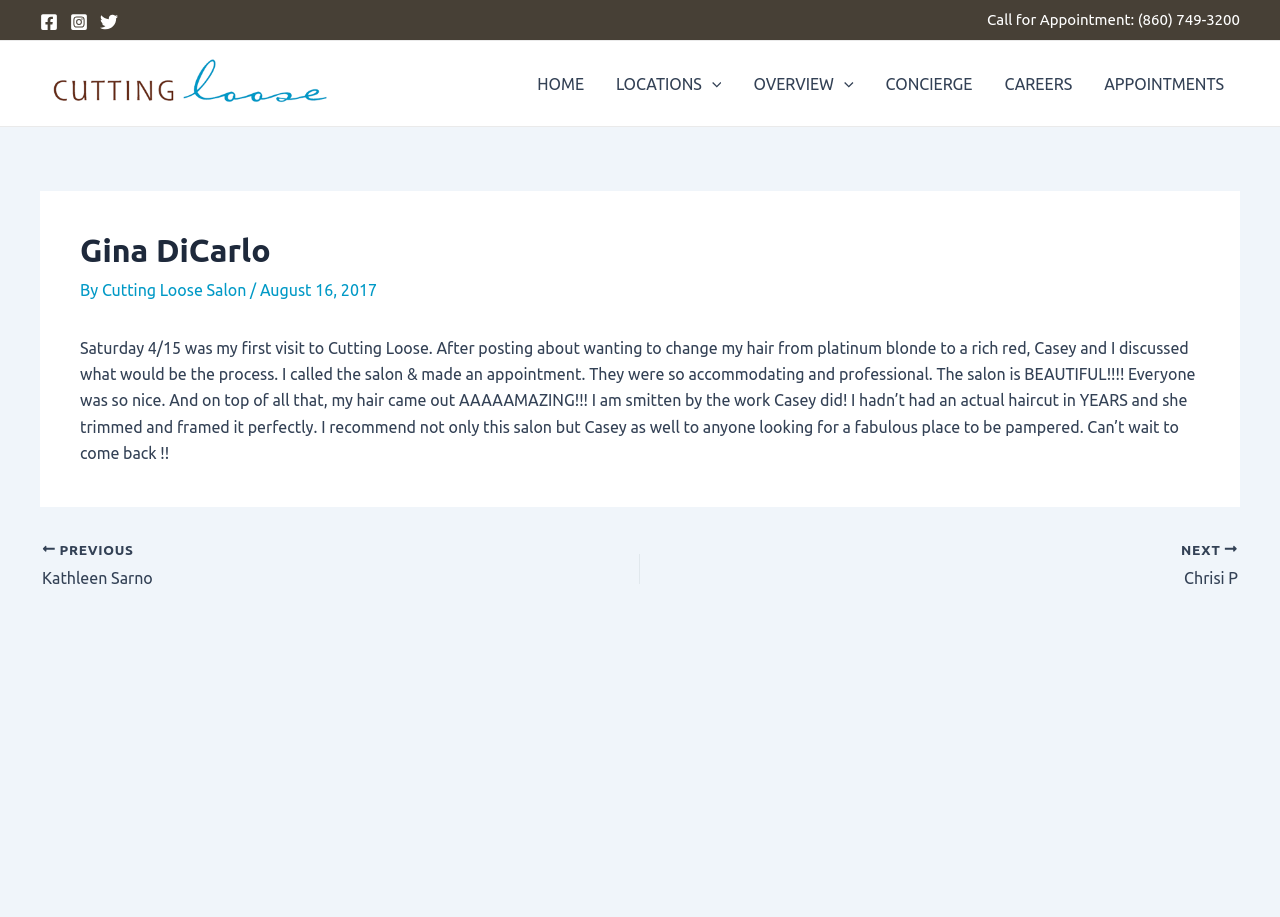Create a detailed summary of all the visual and textual information on the webpage.

The webpage is about a hair salon, Cutting Loose, and features a personal review of a customer's experience. At the top left corner, there are three social media links, Facebook, Instagram, and Twitter, each accompanied by an image. To the right of these links, there is a "Call for Appointment" text with a phone number link next to it.

Below the social media links, there is a large logo of Cutting Loose Hair Salons, which is also a link. Above the logo, there is a navigation menu with links to different sections of the website, including HOME, LOCATIONS, OVERVIEW, CONCIERGE, CAREERS, and APPOINTMENTS.

The main content of the webpage is an article about a customer's experience at Cutting Loose. The article has a heading with the customer's name, Gina DiCarlo, and a subheading with the date of the post. The main text describes the customer's positive experience at the salon, including the process of changing her hair color and the excellent service she received from her stylist, Casey. The text is accompanied by no images.

At the bottom of the article, there is a post navigation section with links to previous and next posts, each accompanied by an image. The previous post is by Kathleen Sarno, and the next post is by Chrisi P.